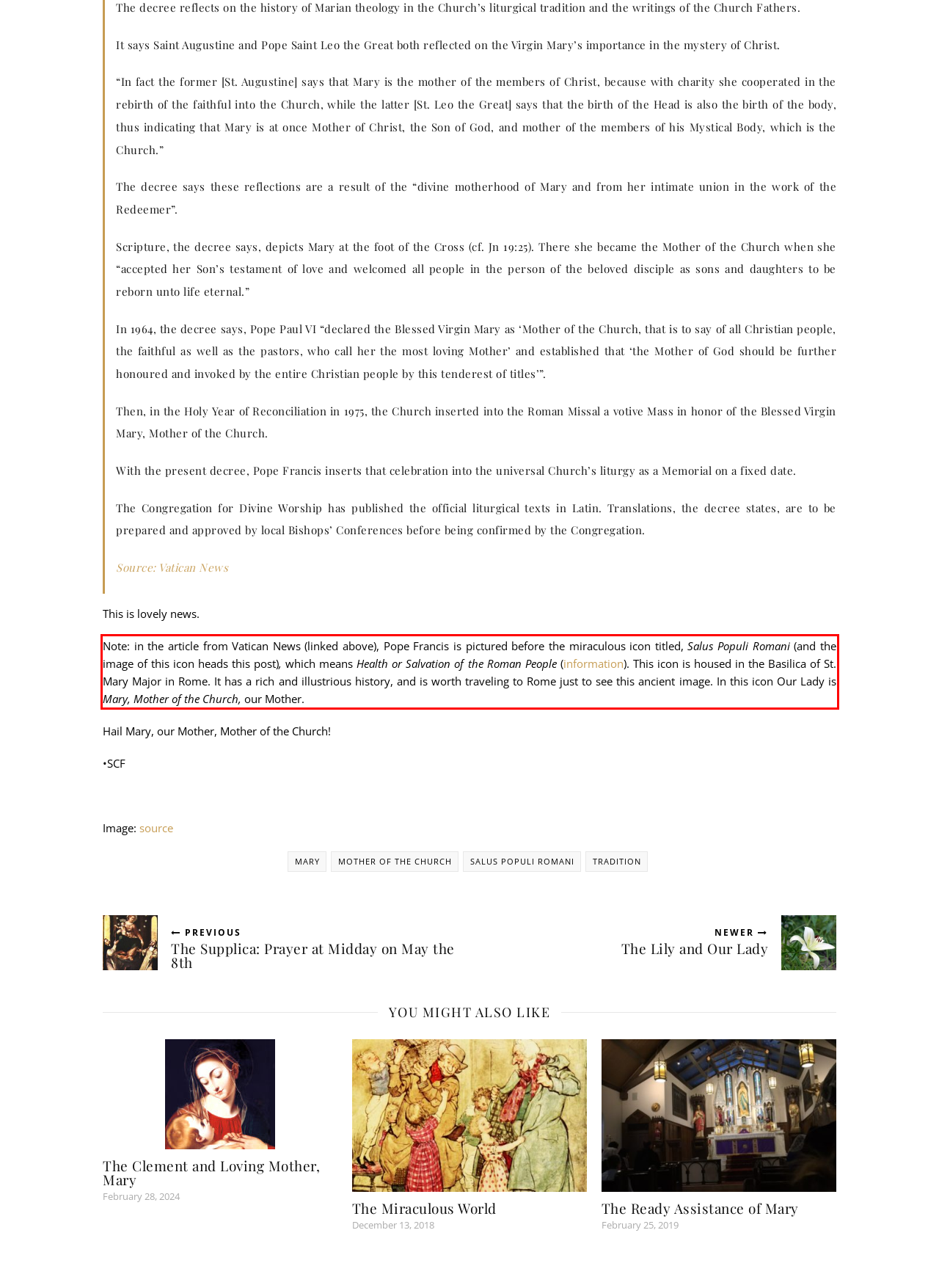Given a screenshot of a webpage, identify the red bounding box and perform OCR to recognize the text within that box.

Note: in the article from Vatican News (linked above), Pope Francis is pictured before the miraculous icon titled, Salus Populi Romani (and the image of this icon heads this post), which means Health or Salvation of the Roman People (information). This icon is housed in the Basilica of St. Mary Major in Rome. It has a rich and illustrious history, and is worth traveling to Rome just to see this ancient image. In this icon Our Lady is Mary, Mother of the Church, our Mother.